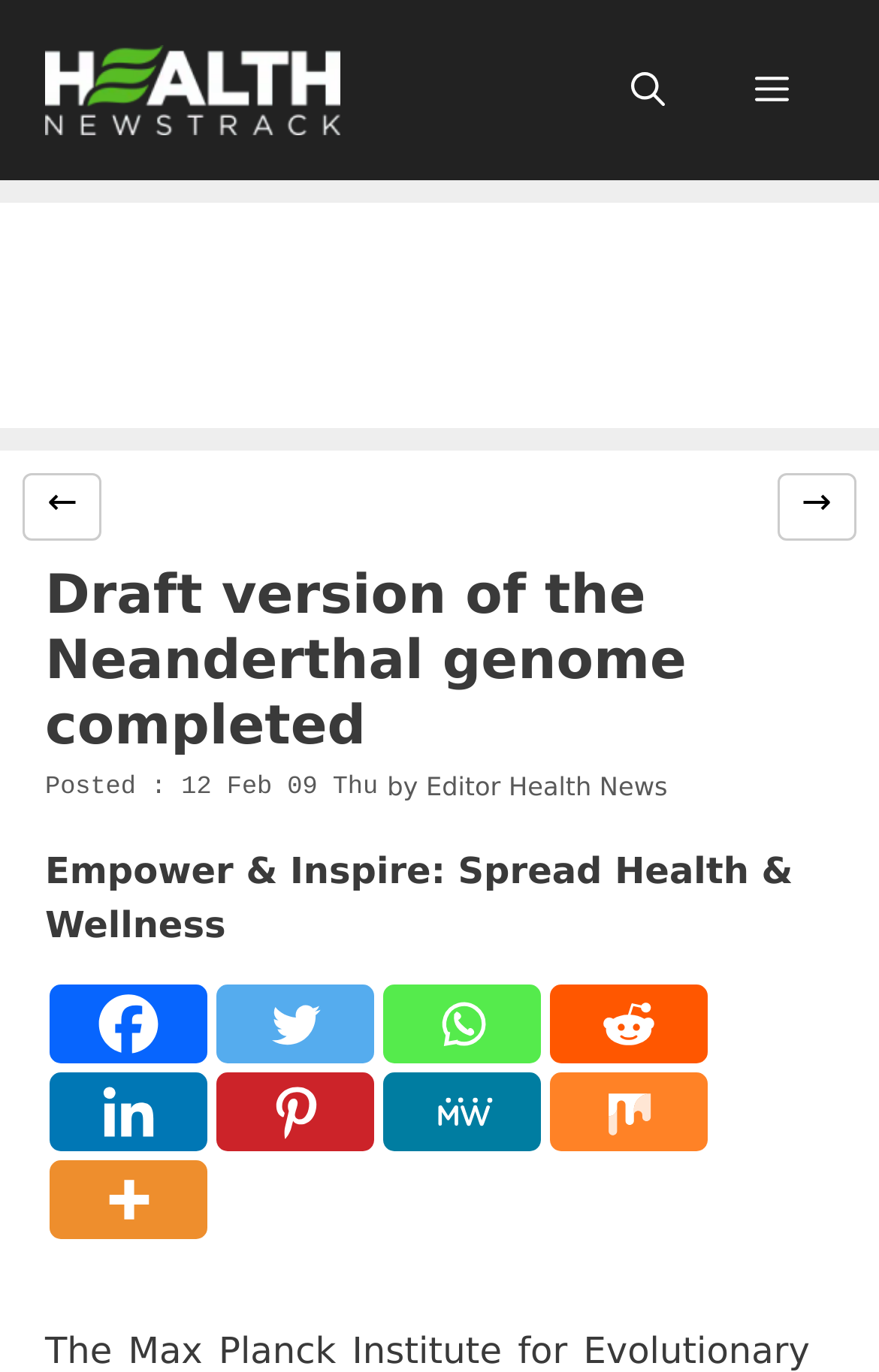Provide a one-word or short-phrase response to the question:
How many social media links are available?

8